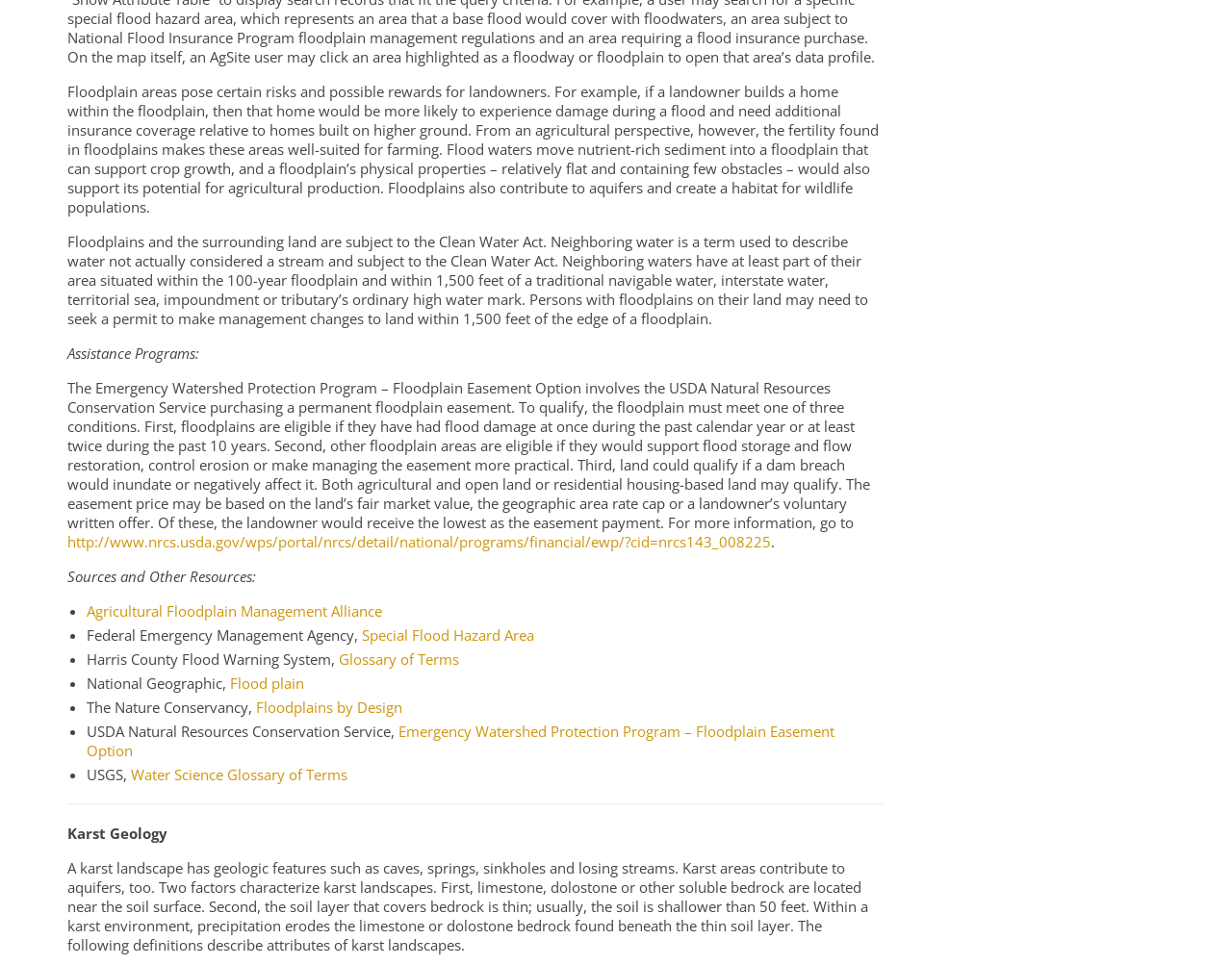Please locate the bounding box coordinates of the element that needs to be clicked to achieve the following instruction: "Read about the Special Flood Hazard Area". The coordinates should be four float numbers between 0 and 1, i.e., [left, top, right, bottom].

[0.294, 0.648, 0.434, 0.668]